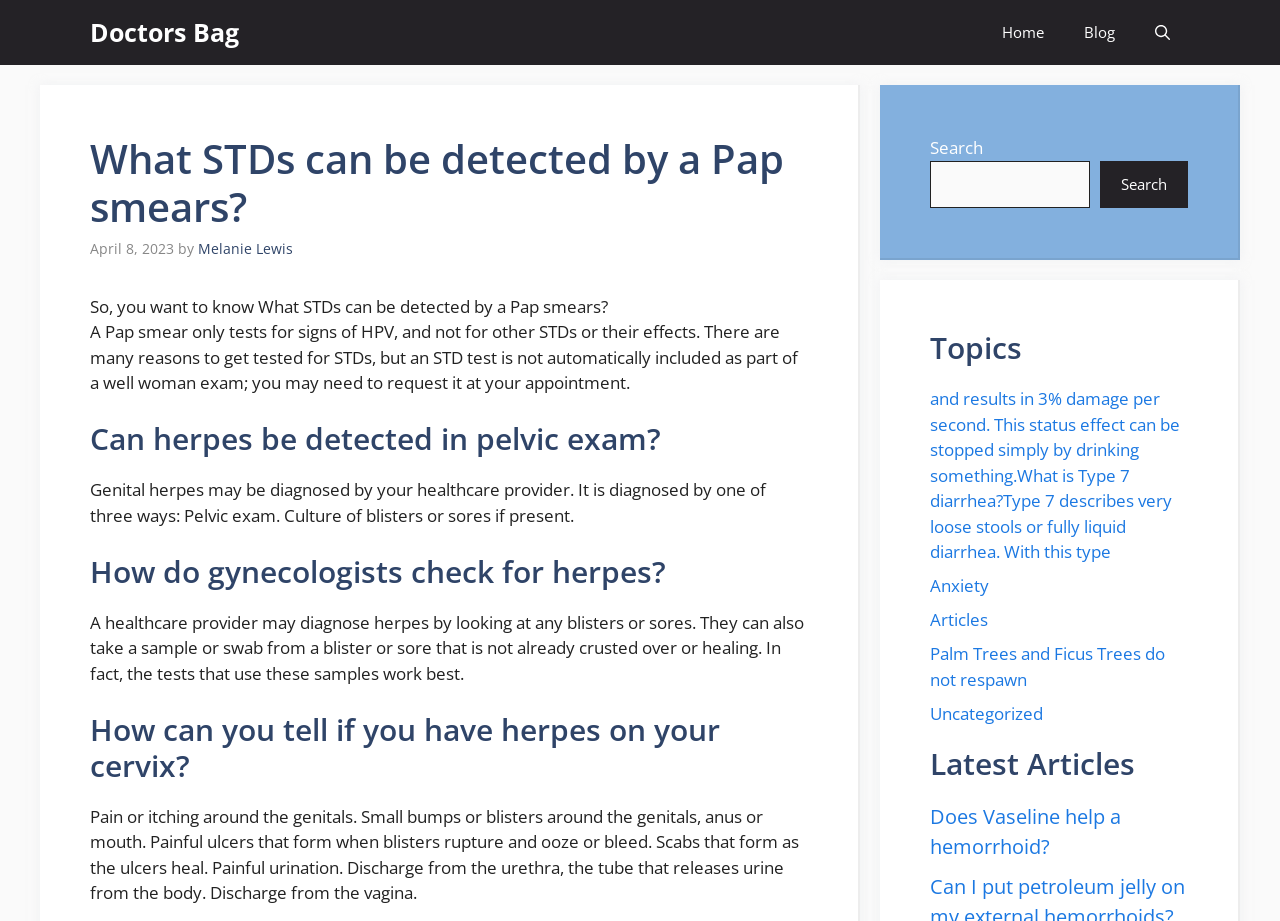Locate the bounding box coordinates of the element's region that should be clicked to carry out the following instruction: "Click on the 'Home' link". The coordinates need to be four float numbers between 0 and 1, i.e., [left, top, right, bottom].

[0.767, 0.0, 0.831, 0.071]